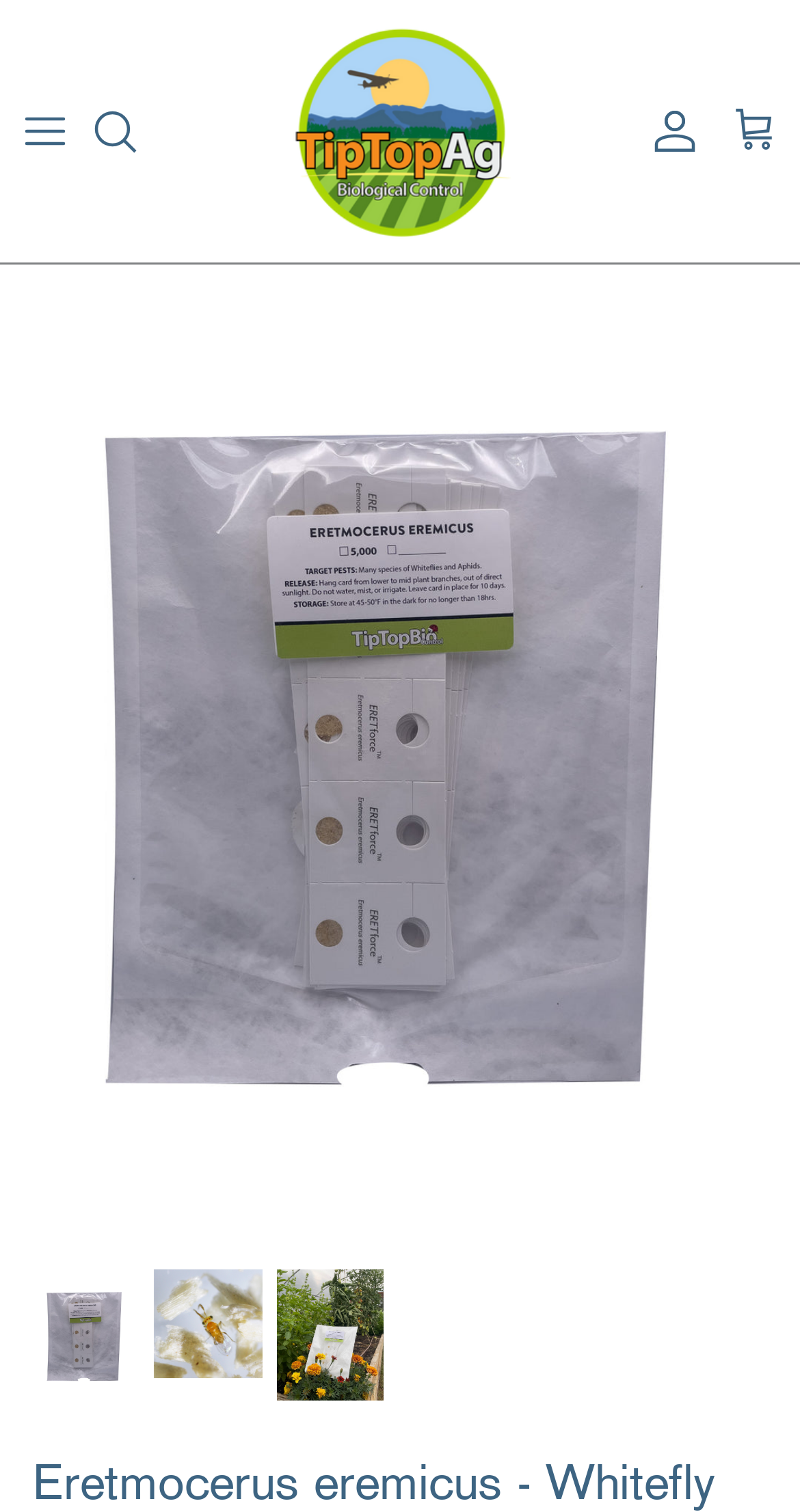Extract the bounding box coordinates for the HTML element that matches this description: "title="TipTopAg"". The coordinates should be four float numbers between 0 and 1, i.e., [left, top, right, bottom].

[0.359, 0.014, 0.641, 0.159]